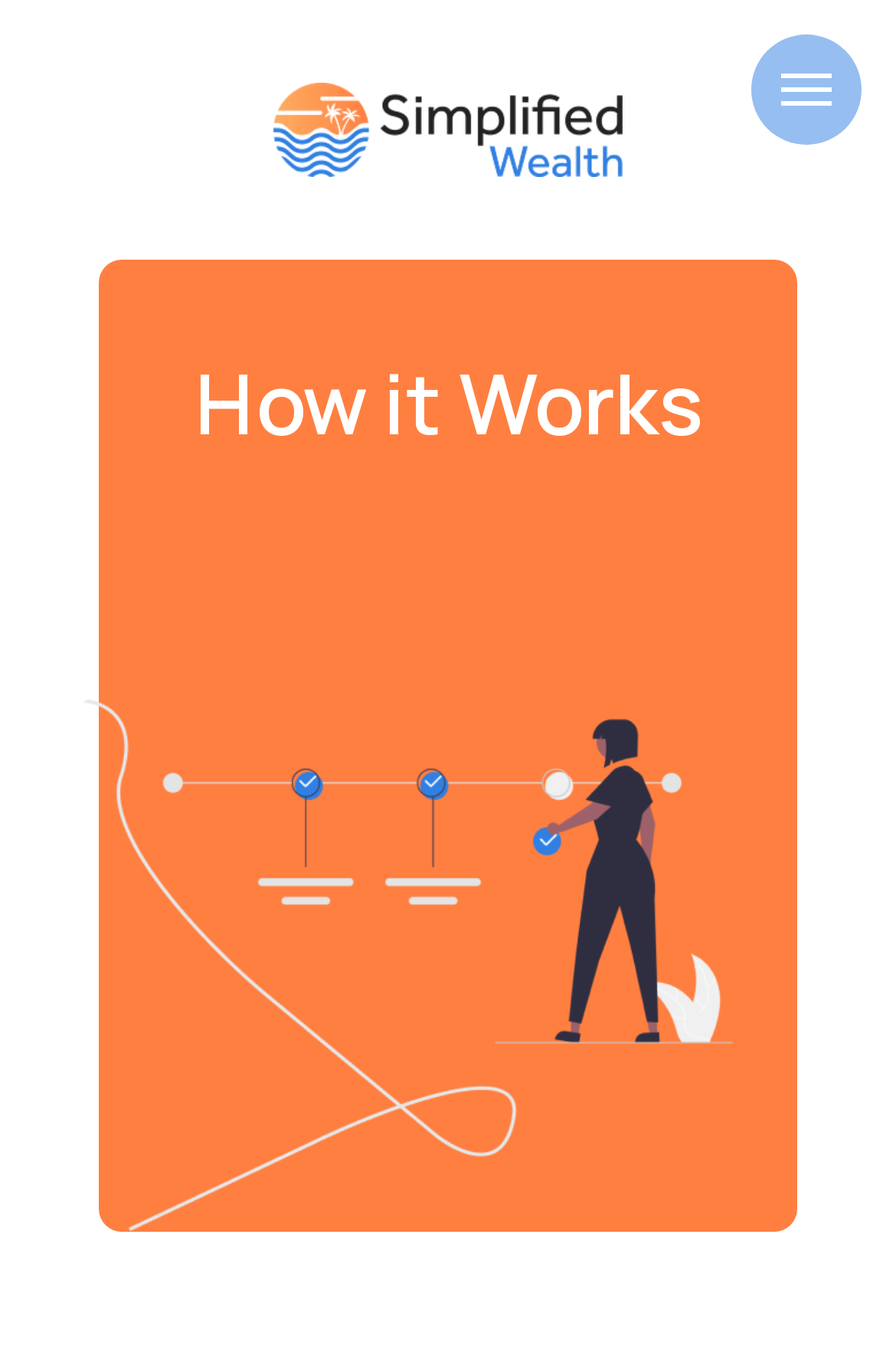Reply to the question with a brief word or phrase: What is the relative position of the image inside the link element?

Centered